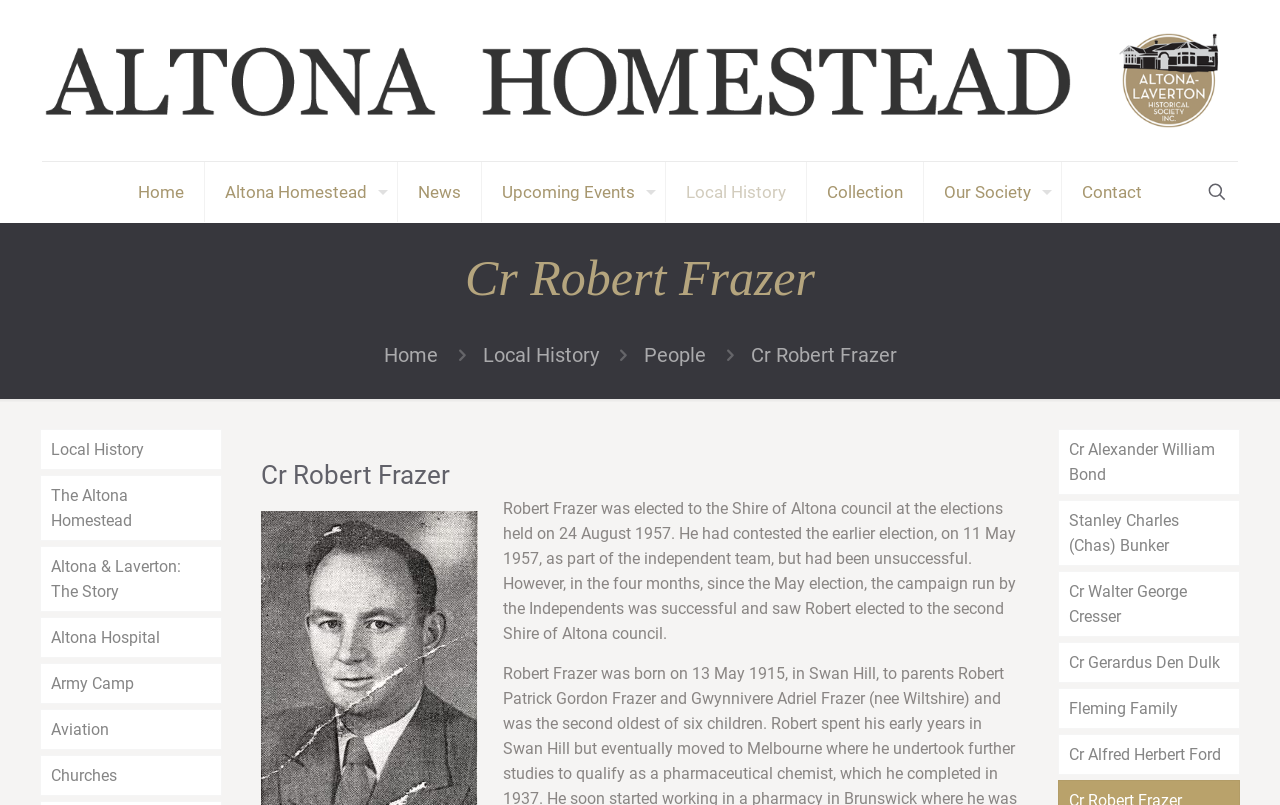Provide the text content of the webpage's main heading.

Cr Robert Frazer